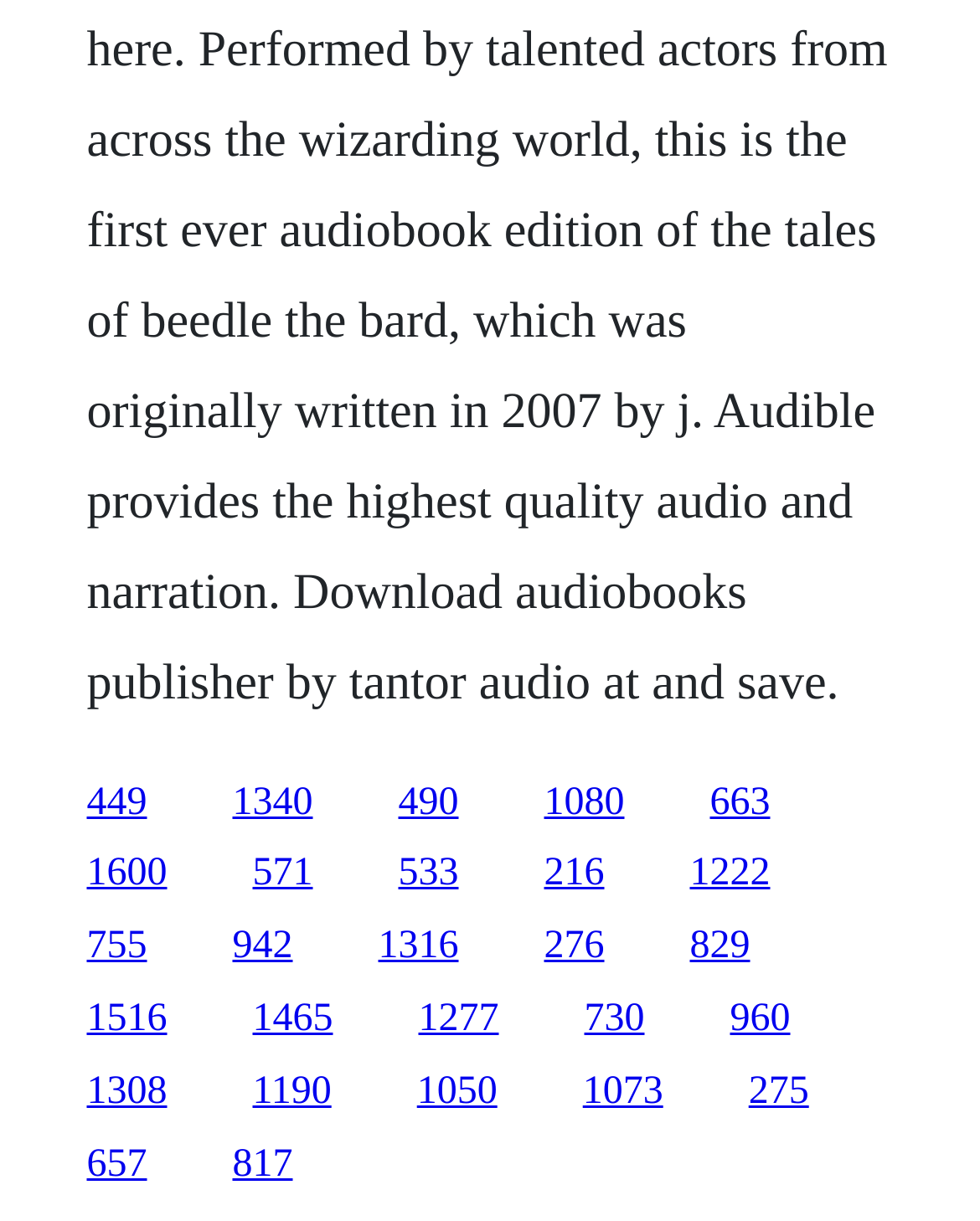What is the vertical position of the first link?
Deliver a detailed and extensive answer to the question.

I looked at the y1 coordinate of the first link element, which is 0.639, indicating its vertical position on the webpage.